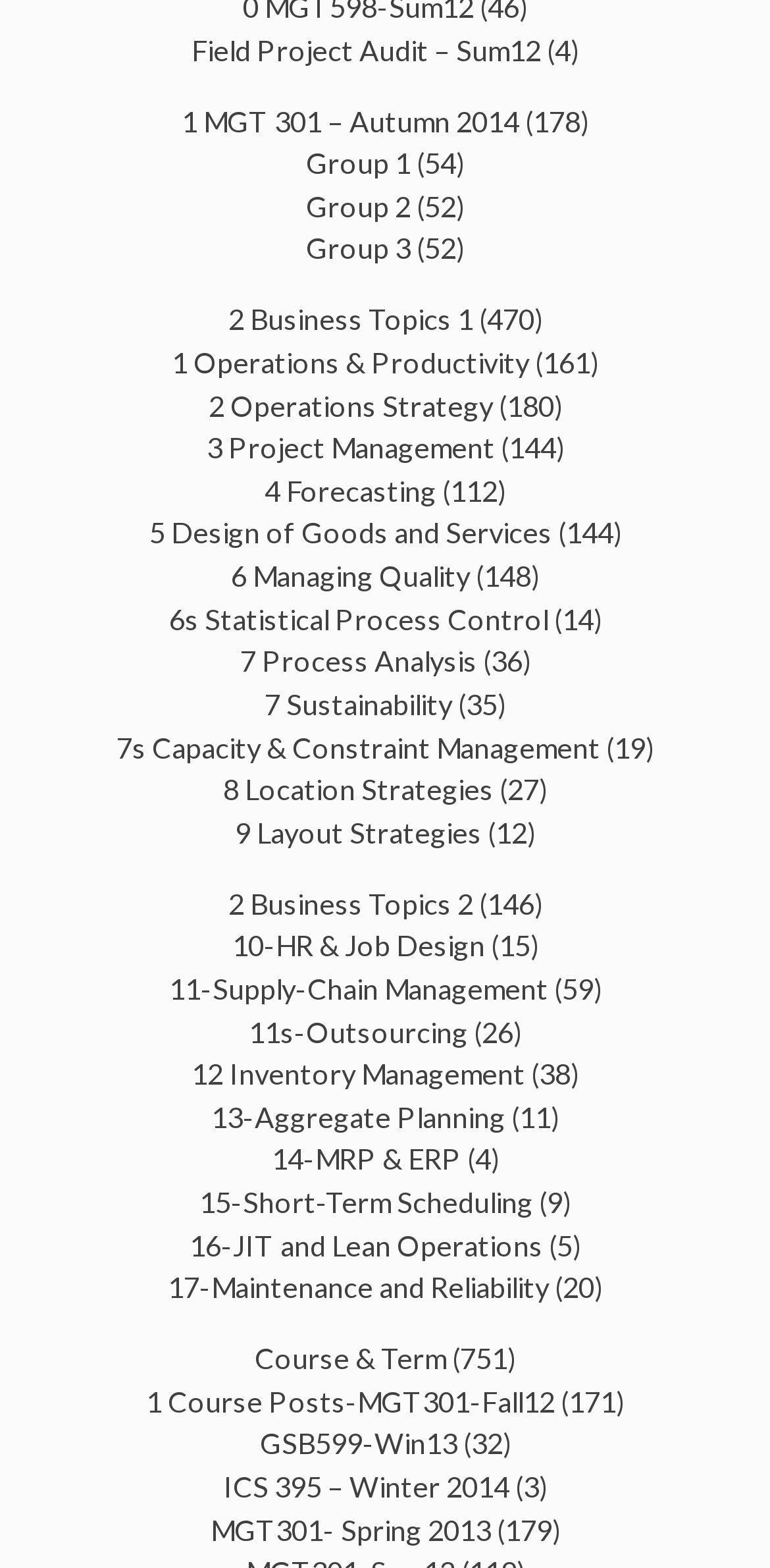Please reply to the following question with a single word or a short phrase:
What is the topic of the course MGT 301?

Operations & Productivity